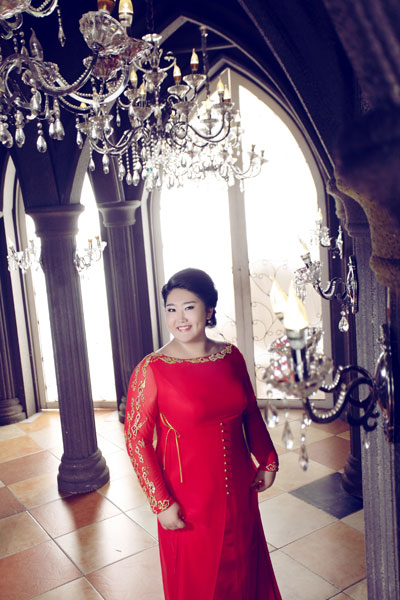What is the architectural feature in the background?
Provide a detailed and extensive answer to the question.

The caption describes the setting as having ornate chandeliers and arching pillars, which suggests that the background of the image features these architectural elements.